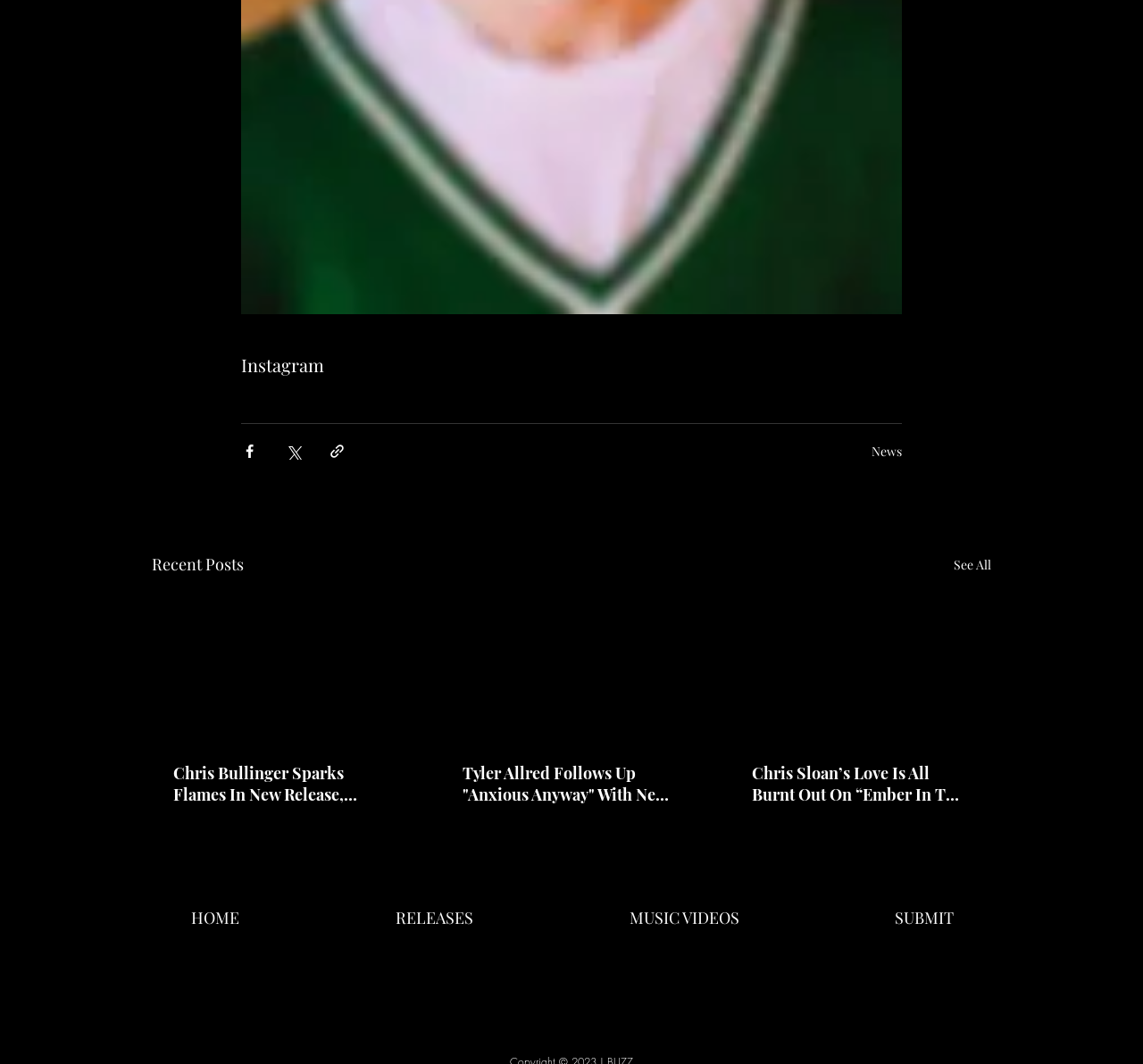What is the main navigation section?
Using the visual information, reply with a single word or short phrase.

Site navigation